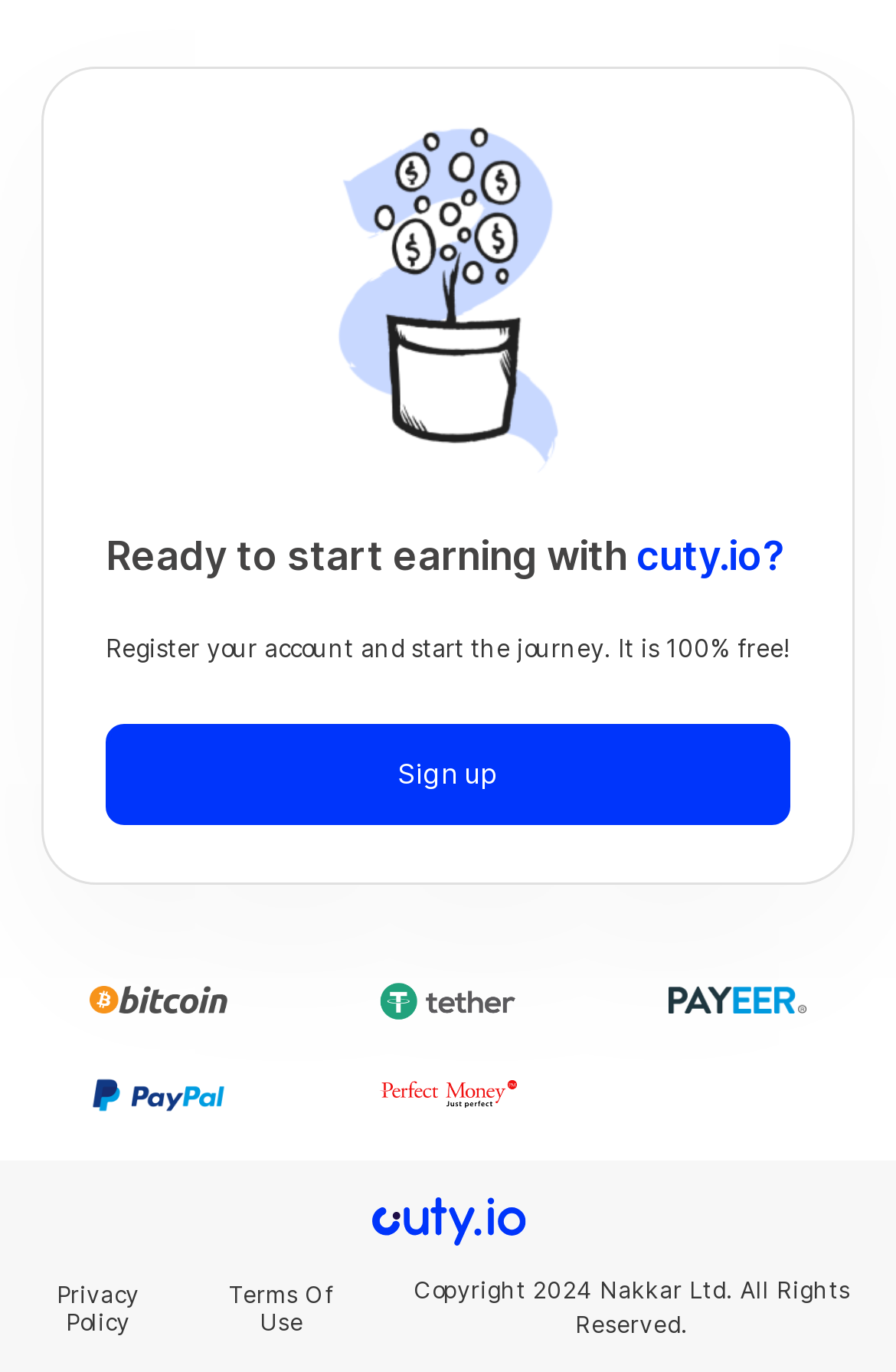Determine the bounding box for the UI element described here: "Privacy Policy".

[0.038, 0.933, 0.181, 0.973]